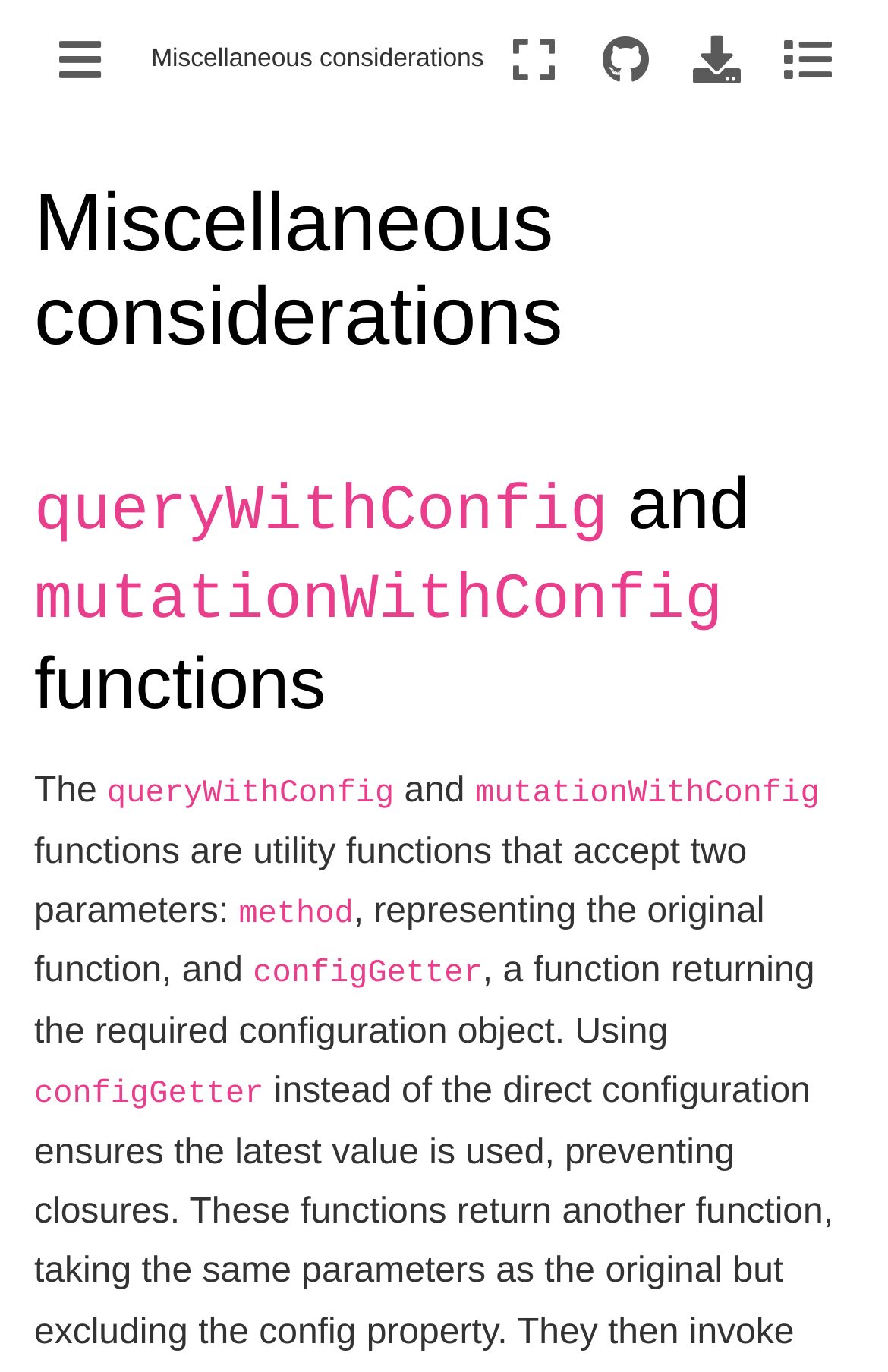What is the second parameter of queryWithConfig and mutationWithConfig functions?
Refer to the image and offer an in-depth and detailed answer to the question.

According to the webpage content, the queryWithConfig and mutationWithConfig functions accept two parameters, method and configGetter, where configGetter is a function returning the required configuration object.